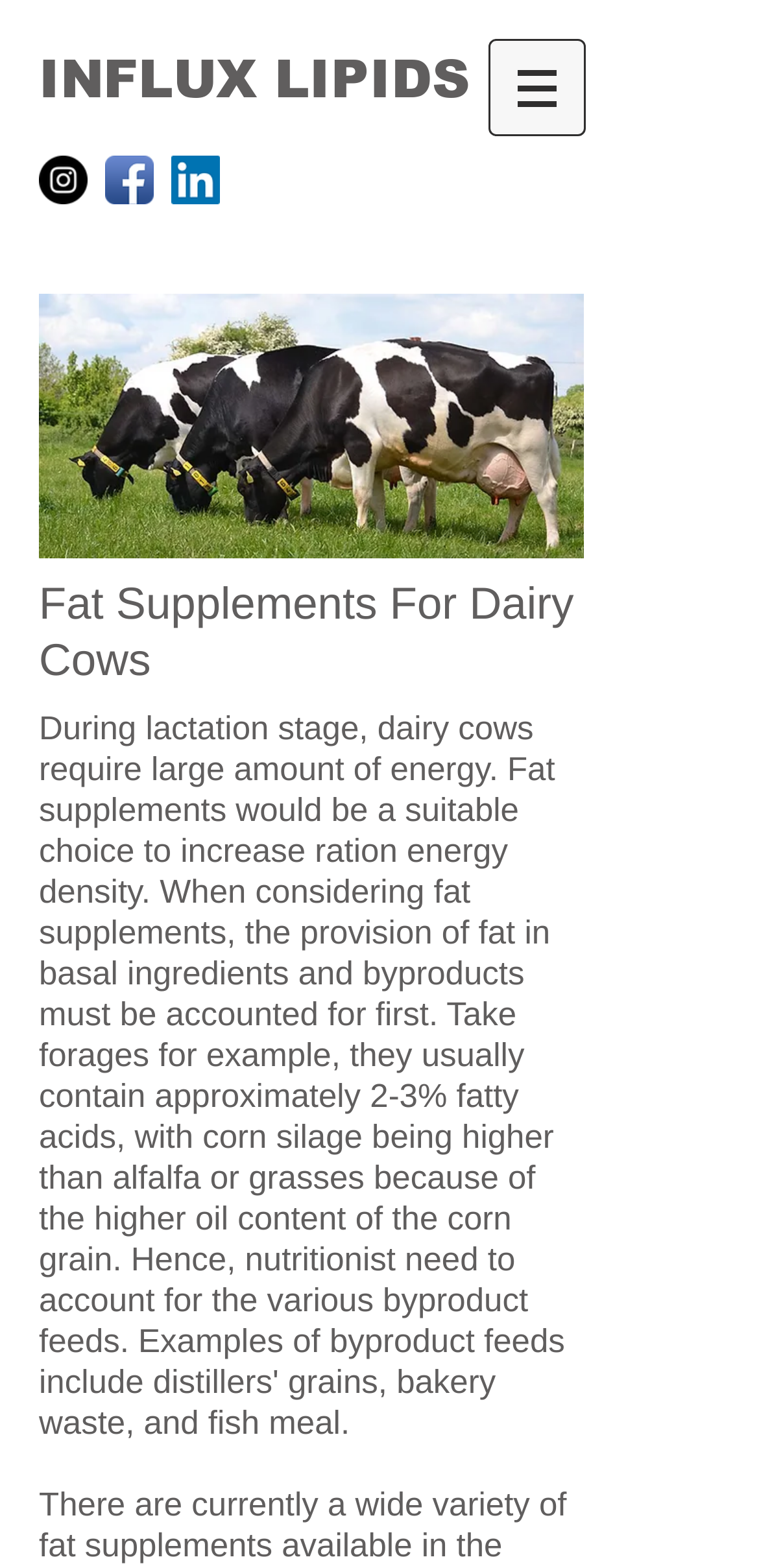What is the purpose of the button with a popup menu?
Using the image, provide a concise answer in one word or a short phrase.

Site navigation